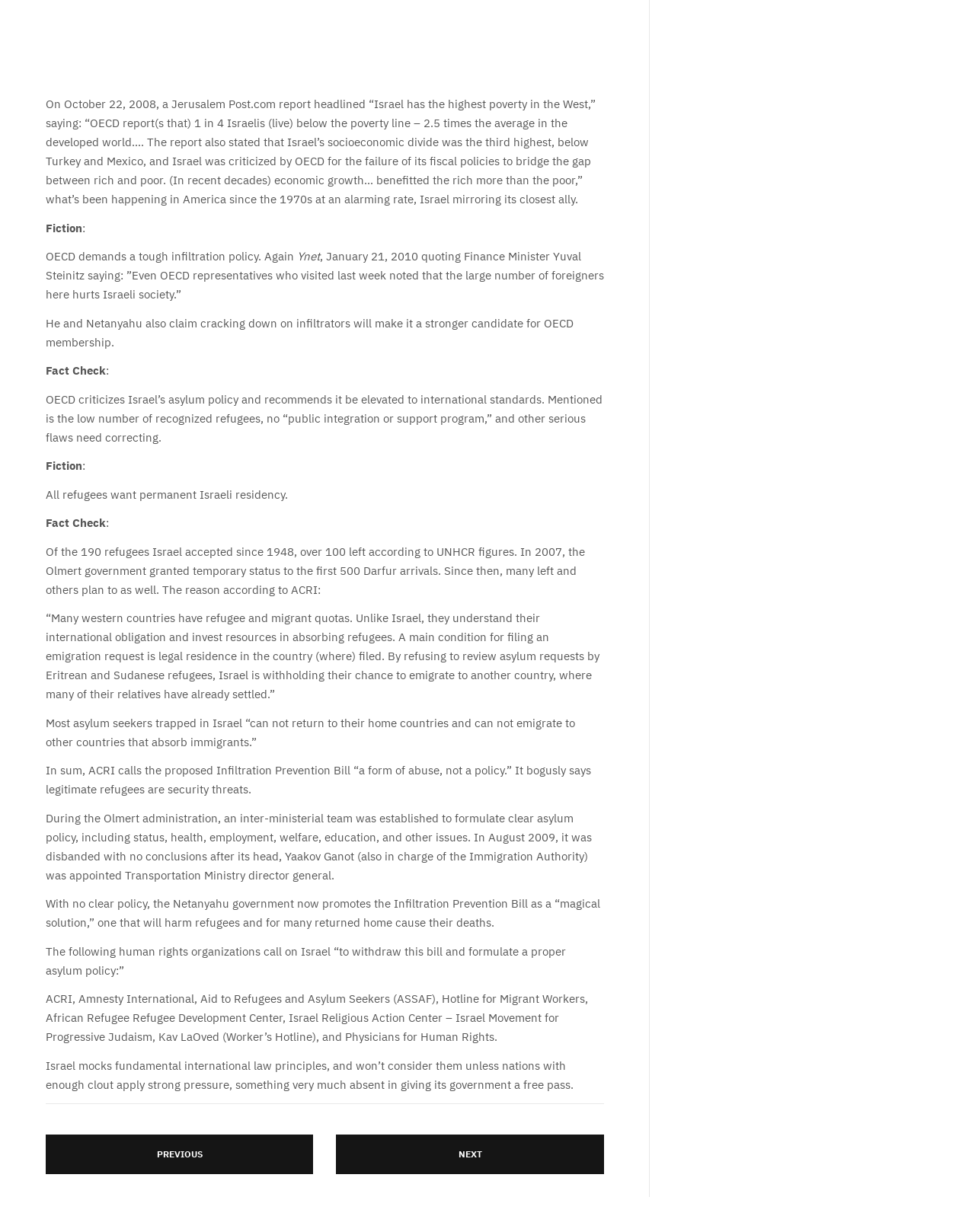Please respond to the question with a concise word or phrase:
What is the Infiltration Prevention Bill?

A proposed law to harm refugees